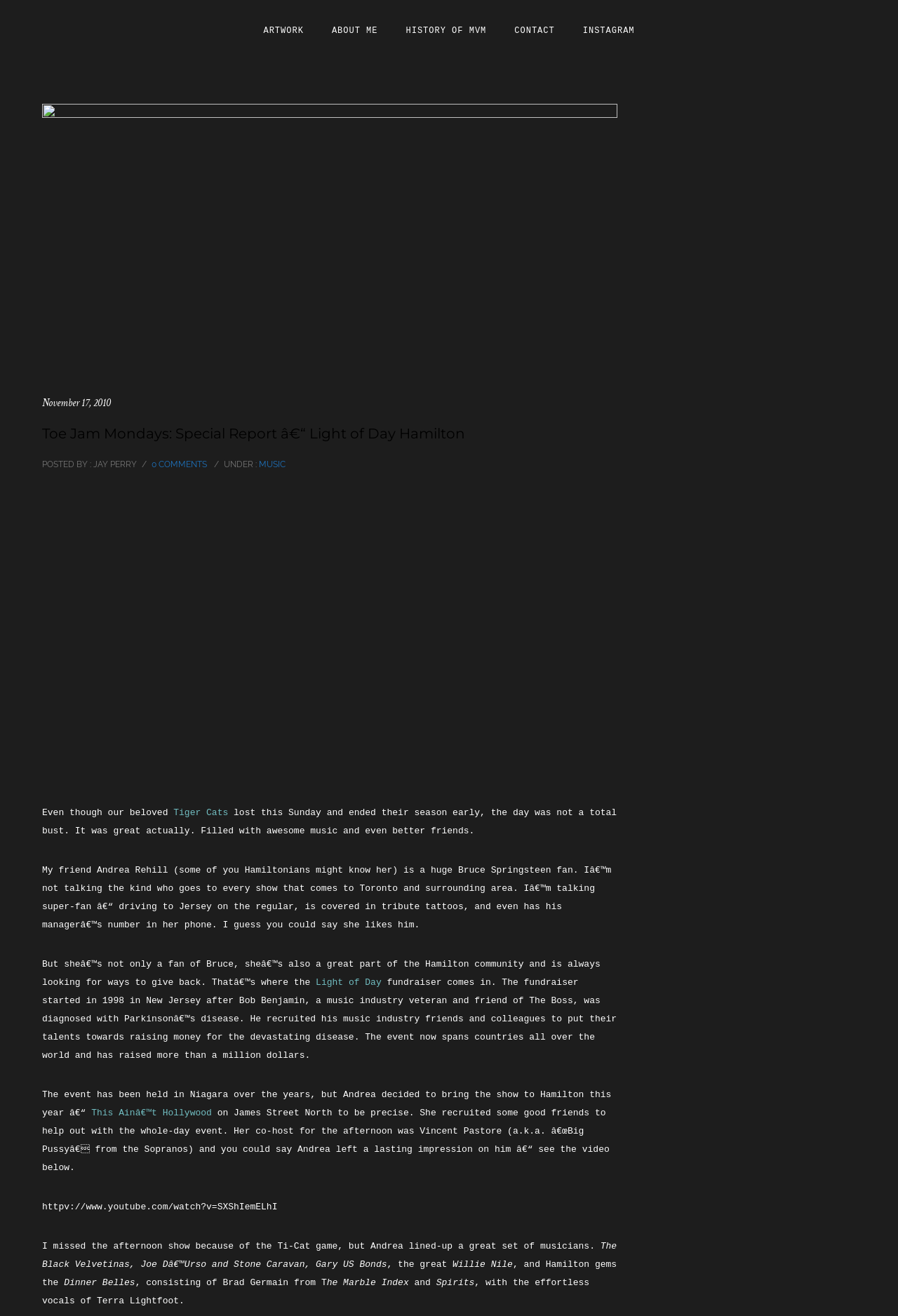Indicate the bounding box coordinates of the element that must be clicked to execute the instruction: "Visit ABOUT ME page". The coordinates should be given as four float numbers between 0 and 1, i.e., [left, top, right, bottom].

[0.354, 0.02, 0.436, 0.027]